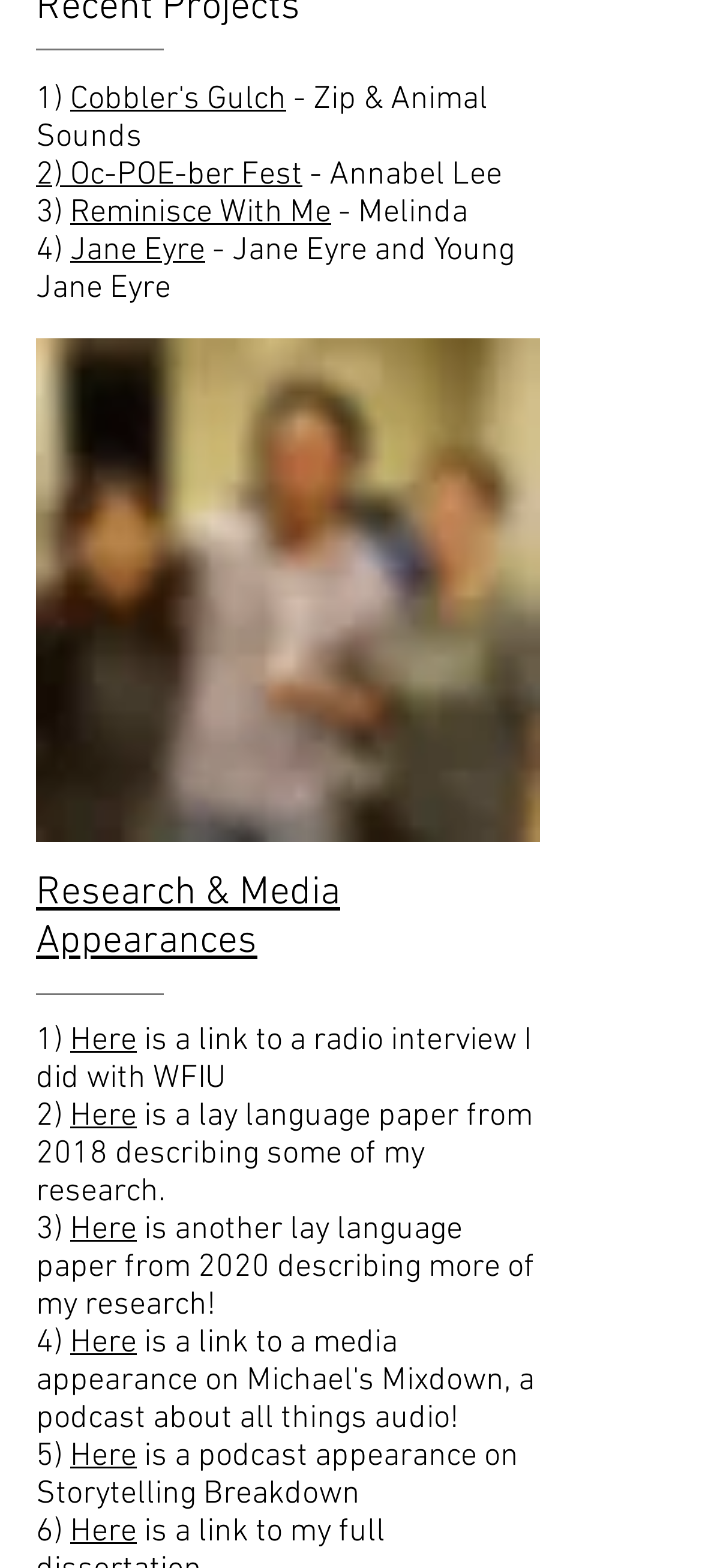Locate the bounding box coordinates of the area that needs to be clicked to fulfill the following instruction: "Read about Oc-POE-ber Fest". The coordinates should be in the format of four float numbers between 0 and 1, namely [left, top, right, bottom].

[0.051, 0.1, 0.431, 0.124]